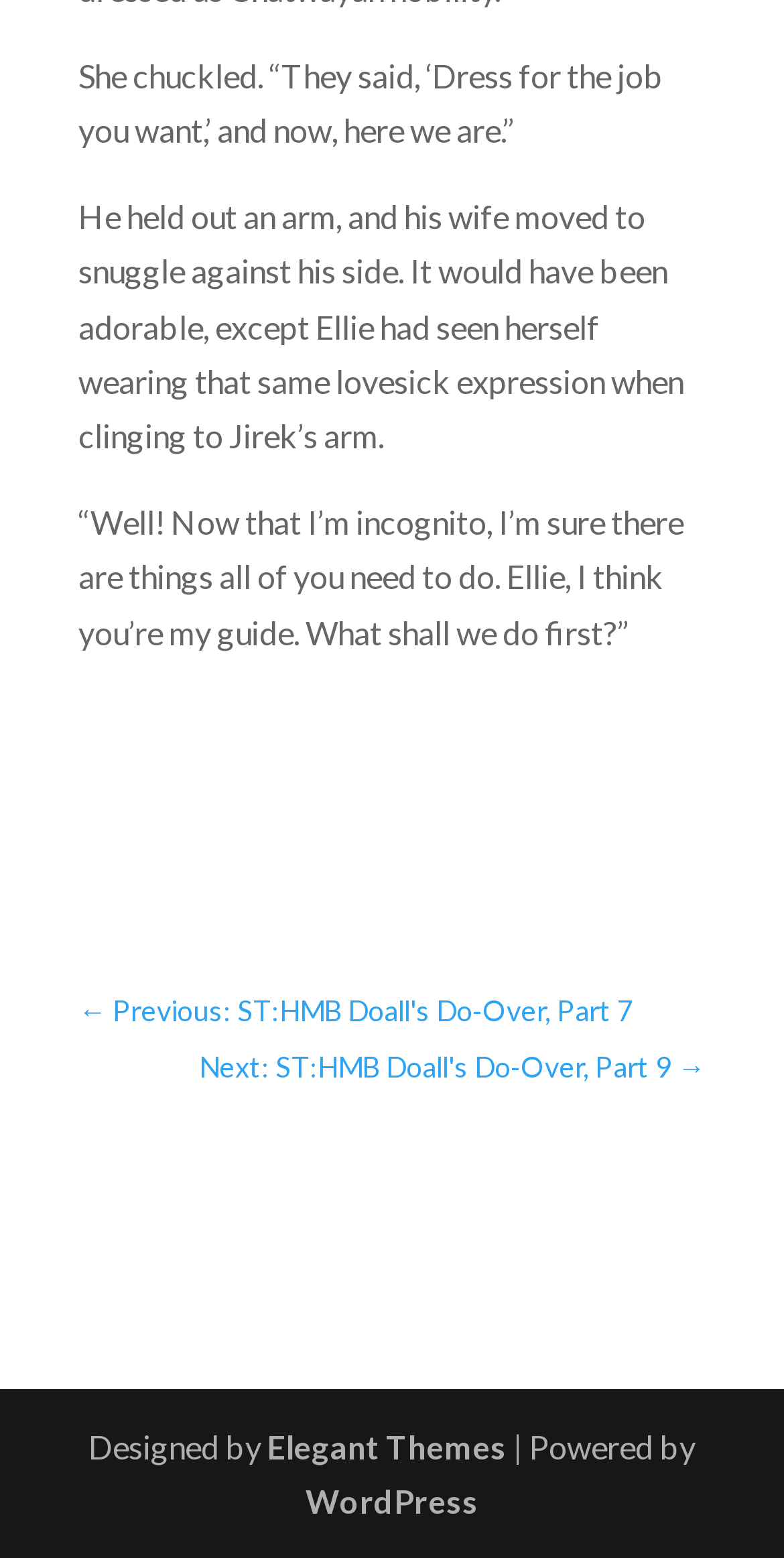Extract the bounding box coordinates of the UI element described: "WordPress". Provide the coordinates in the format [left, top, right, bottom] with values ranging from 0 to 1.

[0.39, 0.951, 0.61, 0.976]